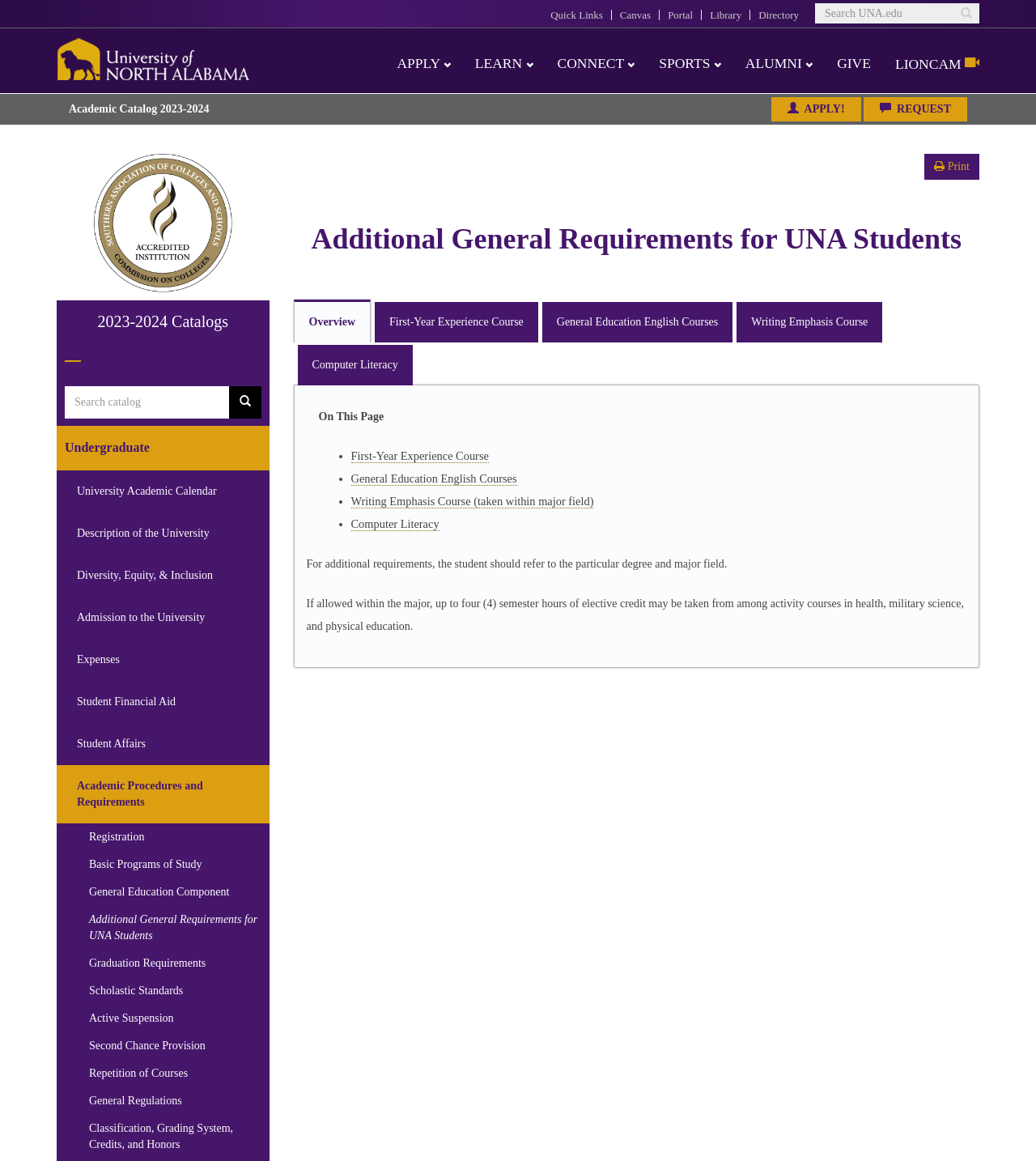Answer the question with a single word or phrase: 
What is the requirement mentioned for elective credit in activity courses?

Up to four semester hours